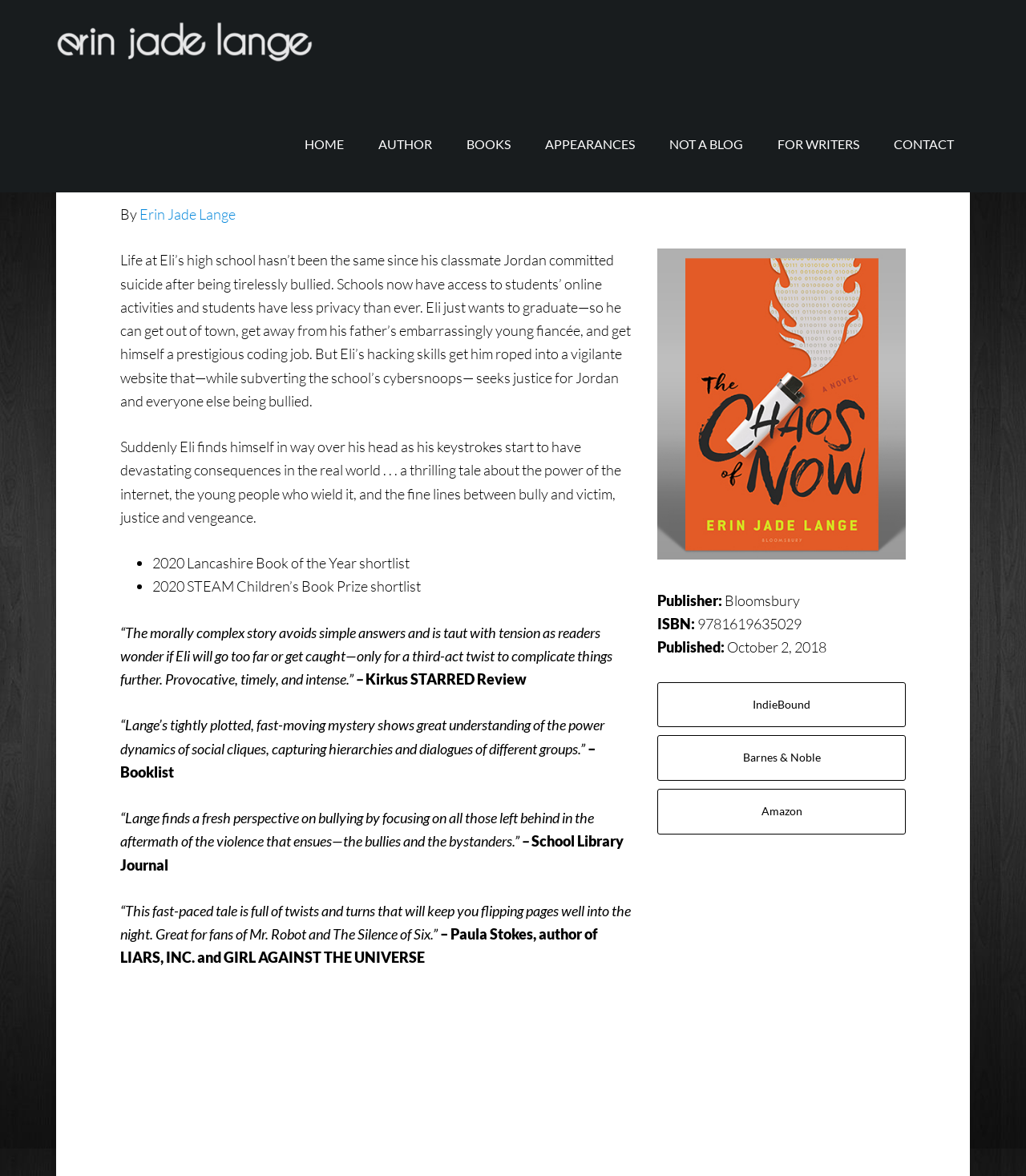What is the main heading of this webpage? Please extract and provide it.

The Chaos of Now